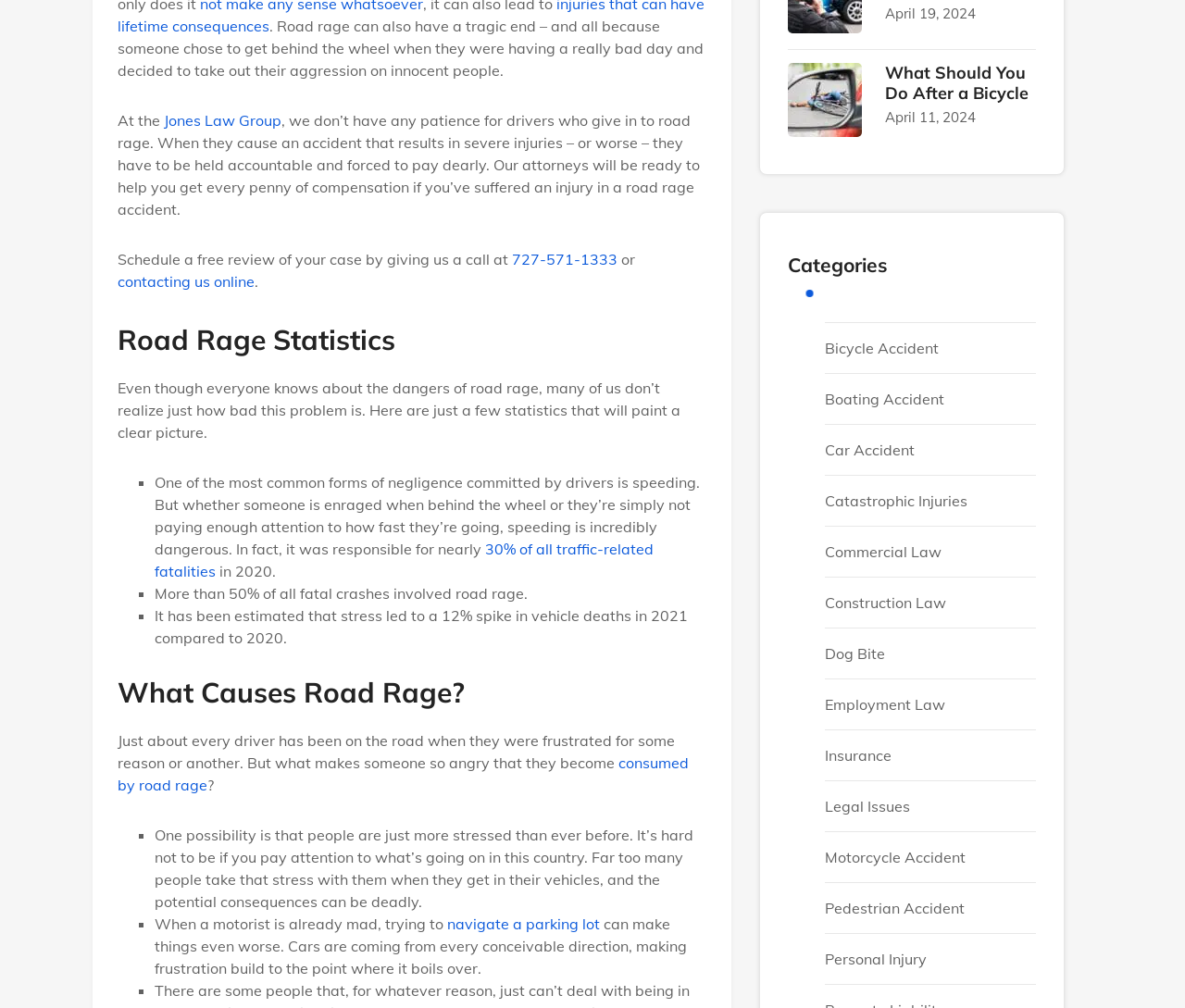What is the phone number to schedule a free review of a case?
Use the information from the screenshot to give a comprehensive response to the question.

The webpage provides a phone number, 727-571-1333, to schedule a free review of a case, indicating that this is the phone number to contact for this purpose.